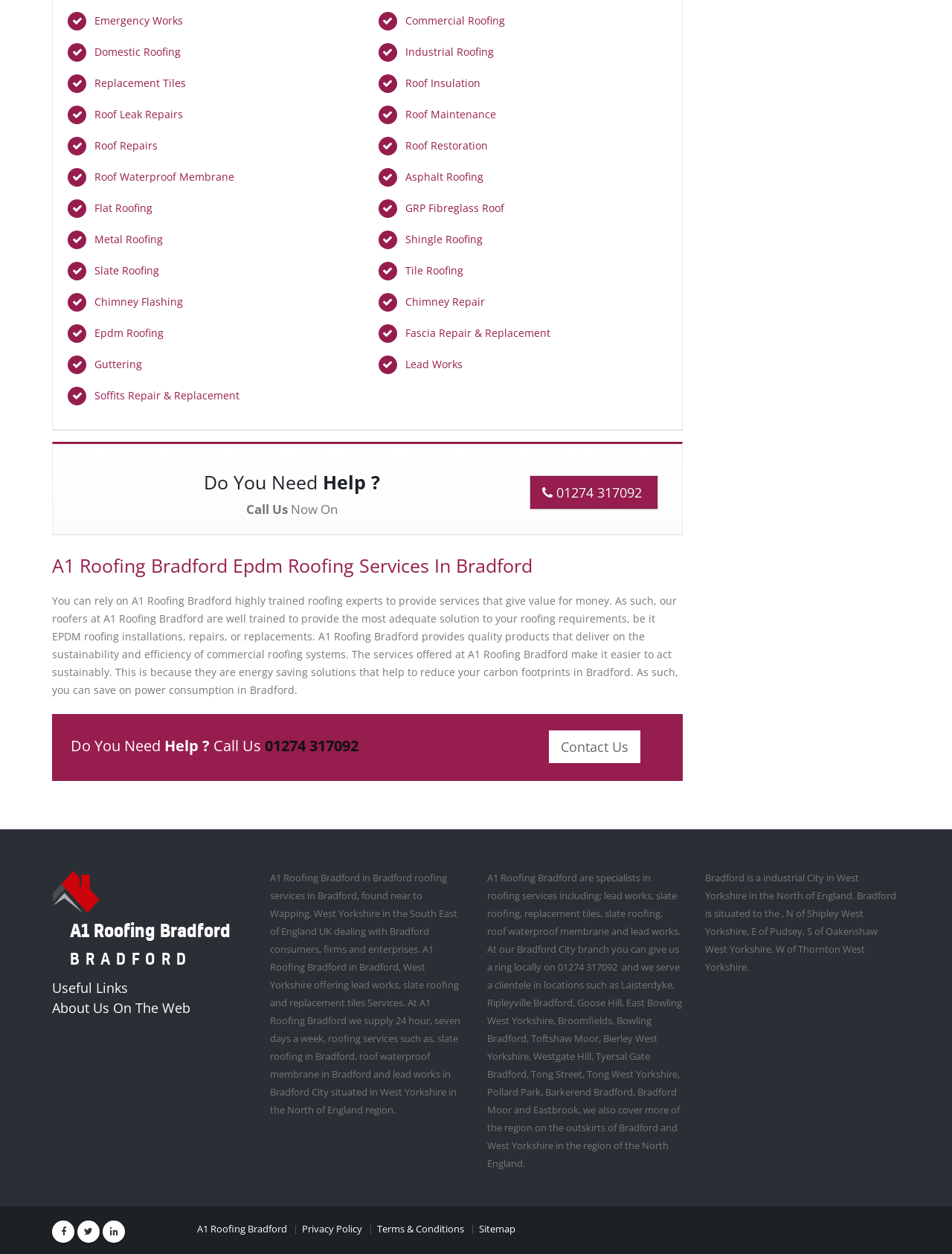Please provide the bounding box coordinates for the element that needs to be clicked to perform the instruction: "Click on 'Emergency Works'". The coordinates must consist of four float numbers between 0 and 1, formatted as [left, top, right, bottom].

[0.099, 0.011, 0.192, 0.022]